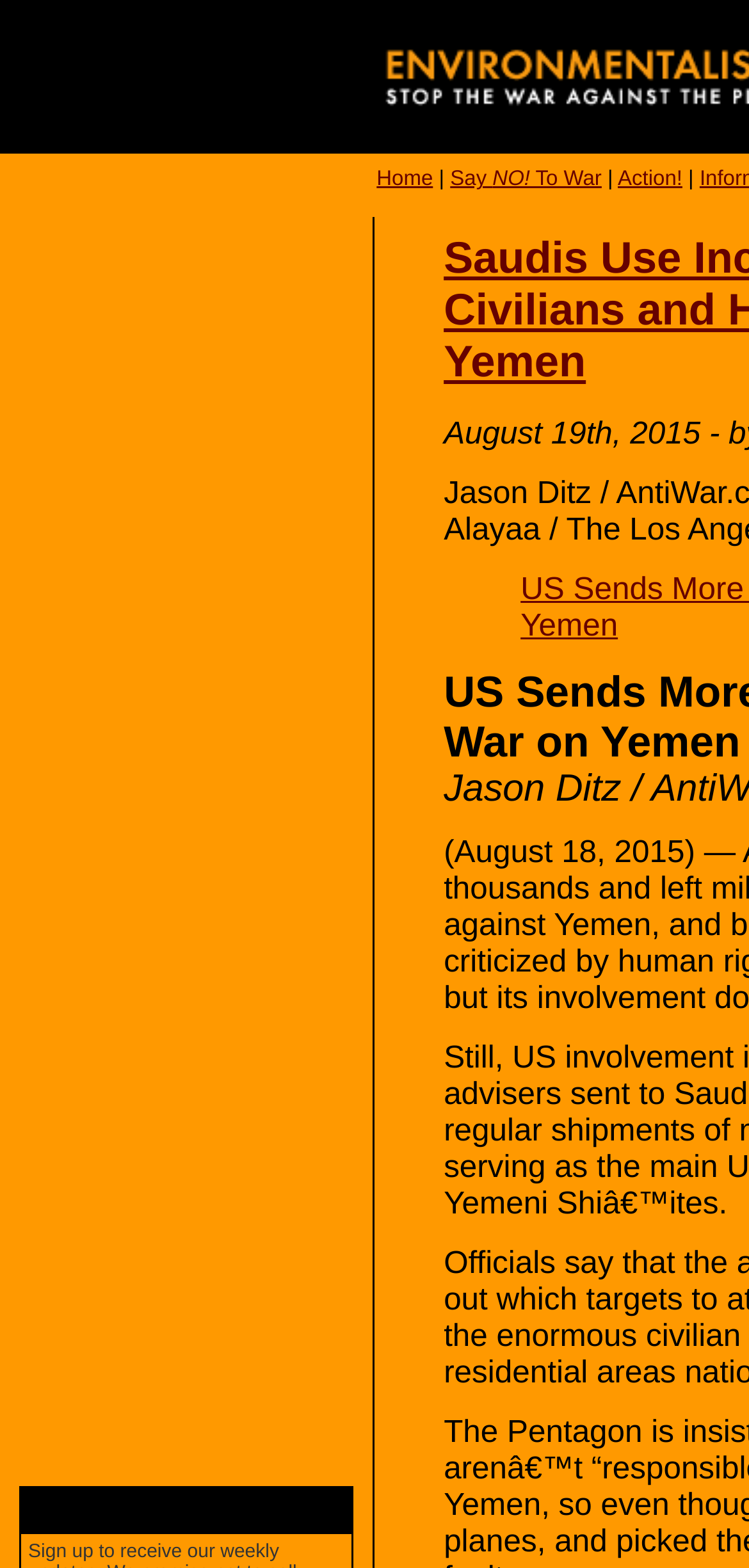What is the title of the section at the bottom?
Based on the image, answer the question with a single word or brief phrase.

Stay Connected